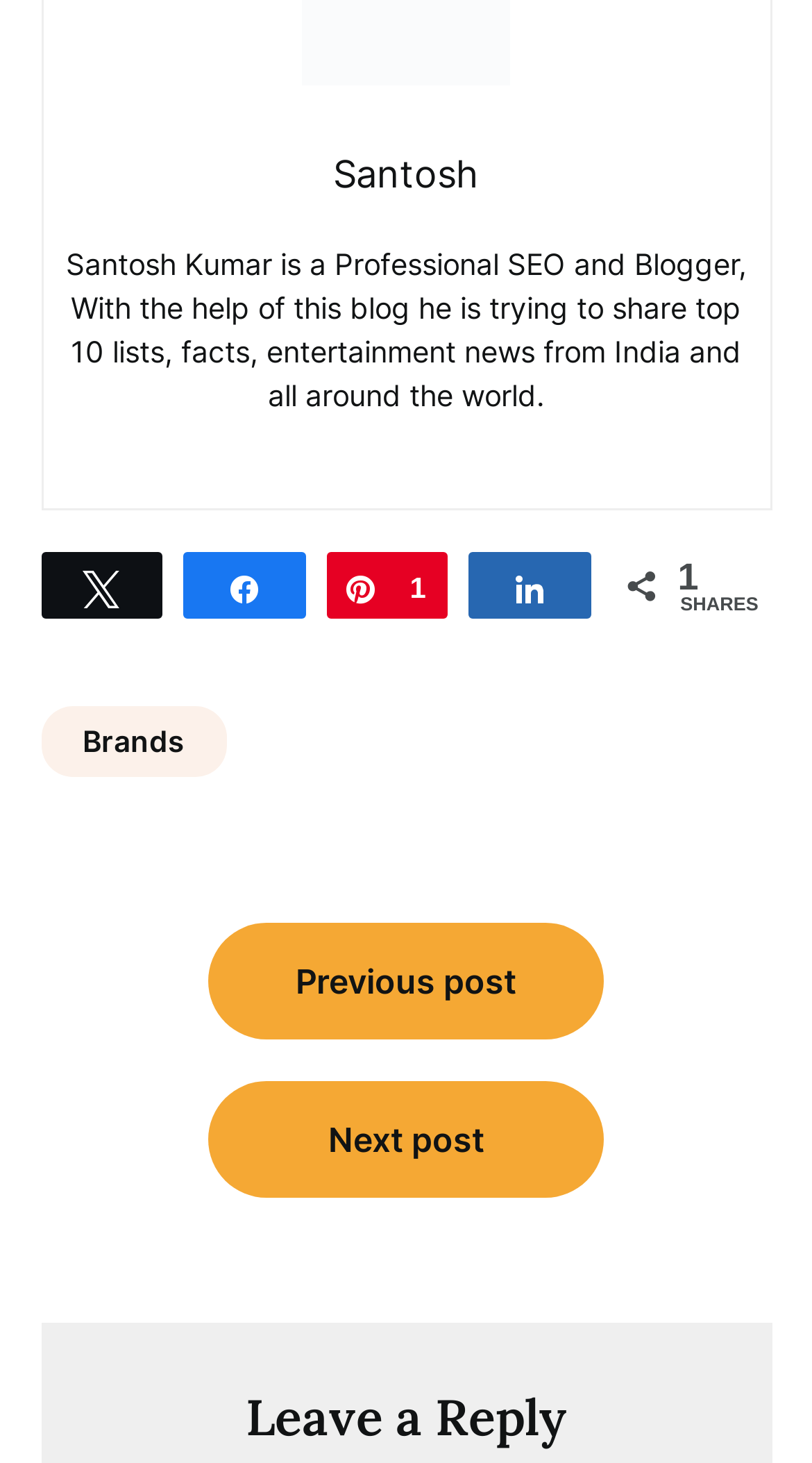Locate the bounding box for the described UI element: "Pin1". Ensure the coordinates are four float numbers between 0 and 1, formatted as [left, top, right, bottom].

[0.404, 0.379, 0.549, 0.421]